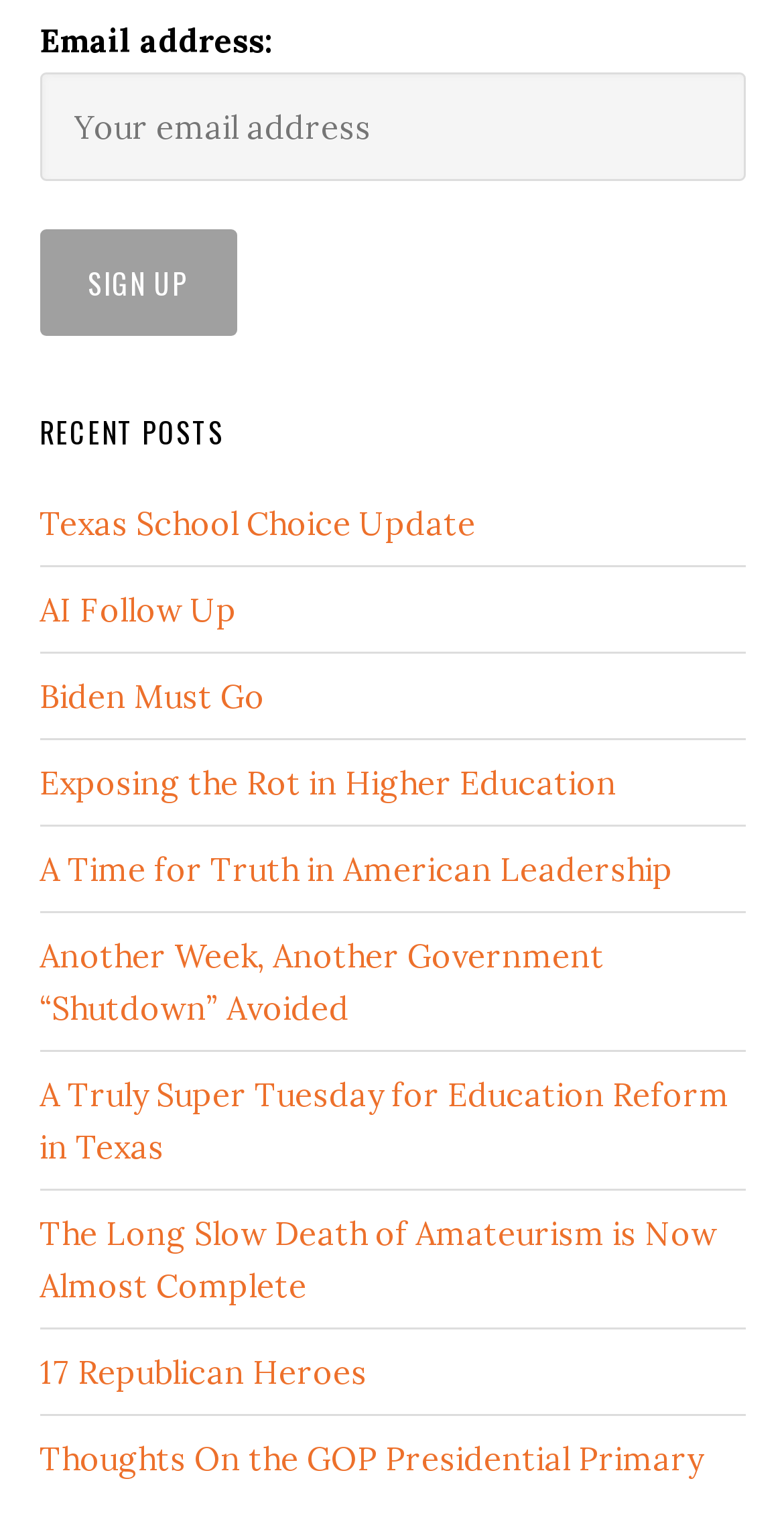How many elements are there above the 'RECENT POSTS' heading?
Look at the webpage screenshot and answer the question with a detailed explanation.

I counted the number of elements above the 'RECENT POSTS' heading, which are the 'Email address:' StaticText, the textbox, and the 'Sign up' button.